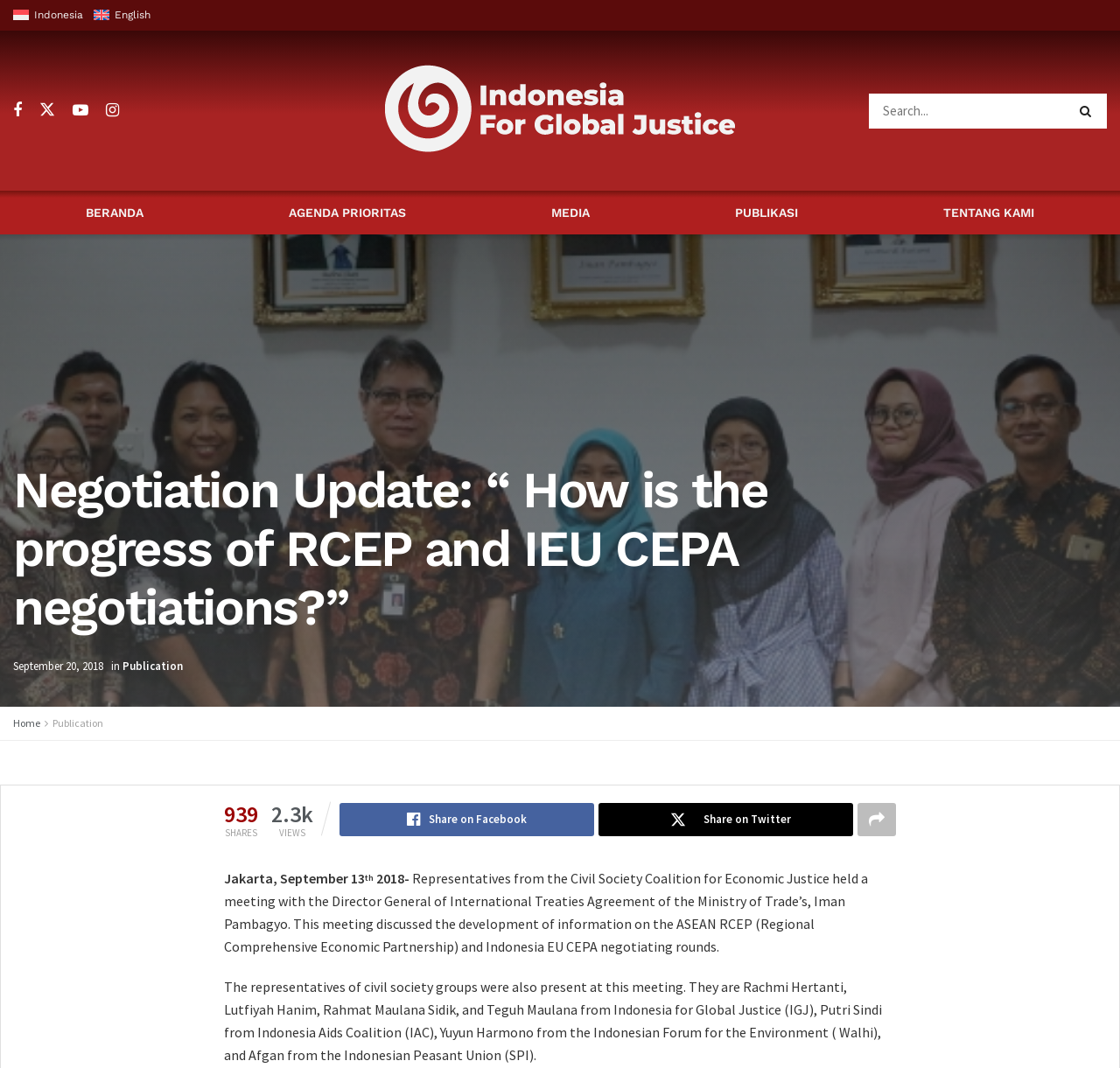What is the language of the webpage?
Refer to the screenshot and answer in one word or phrase.

Indonesian and English